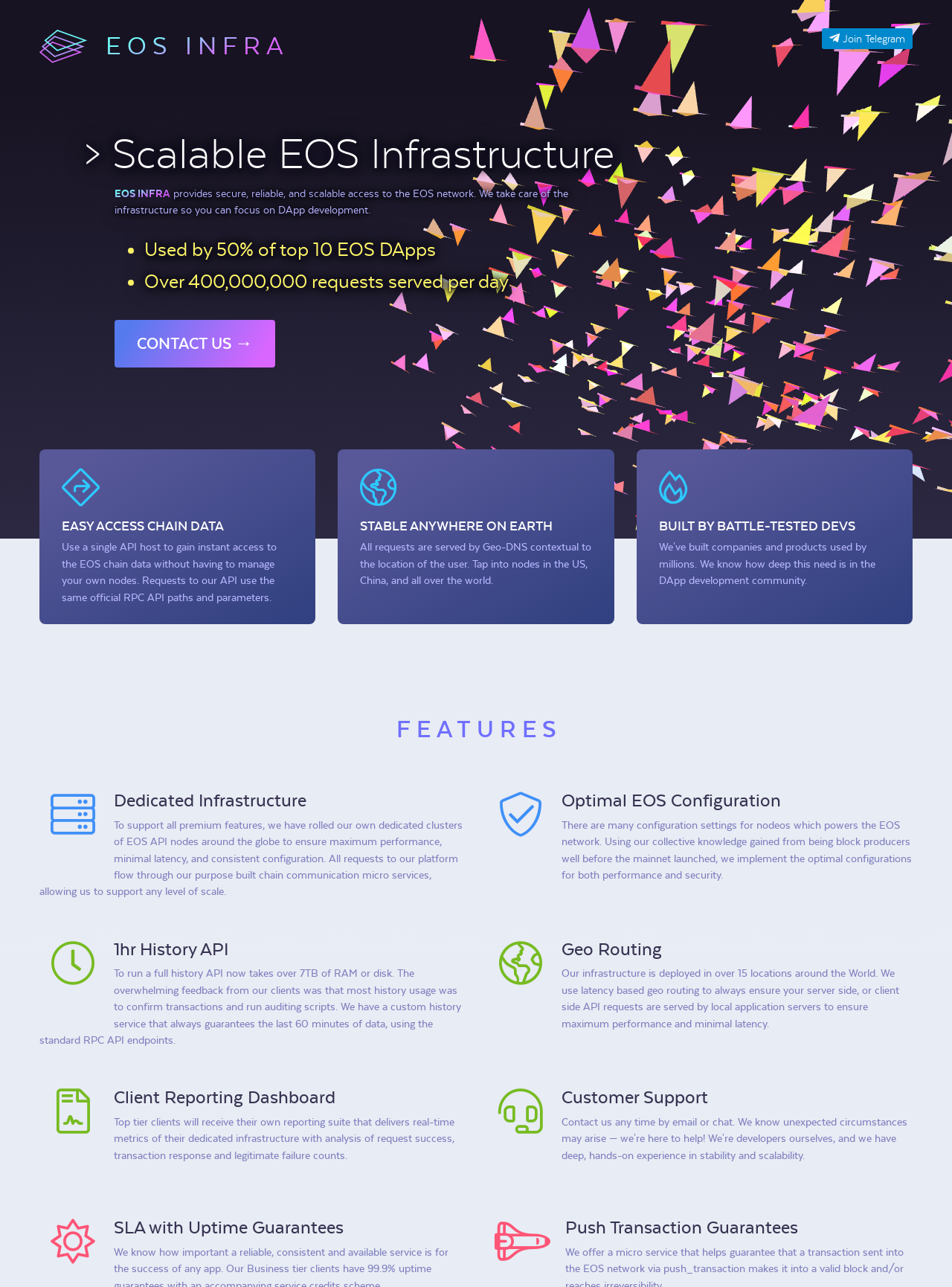What is the benefit of the dedicated infrastructure?
Using the visual information, reply with a single word or short phrase.

Maximum performance, minimal latency, and consistent configuration